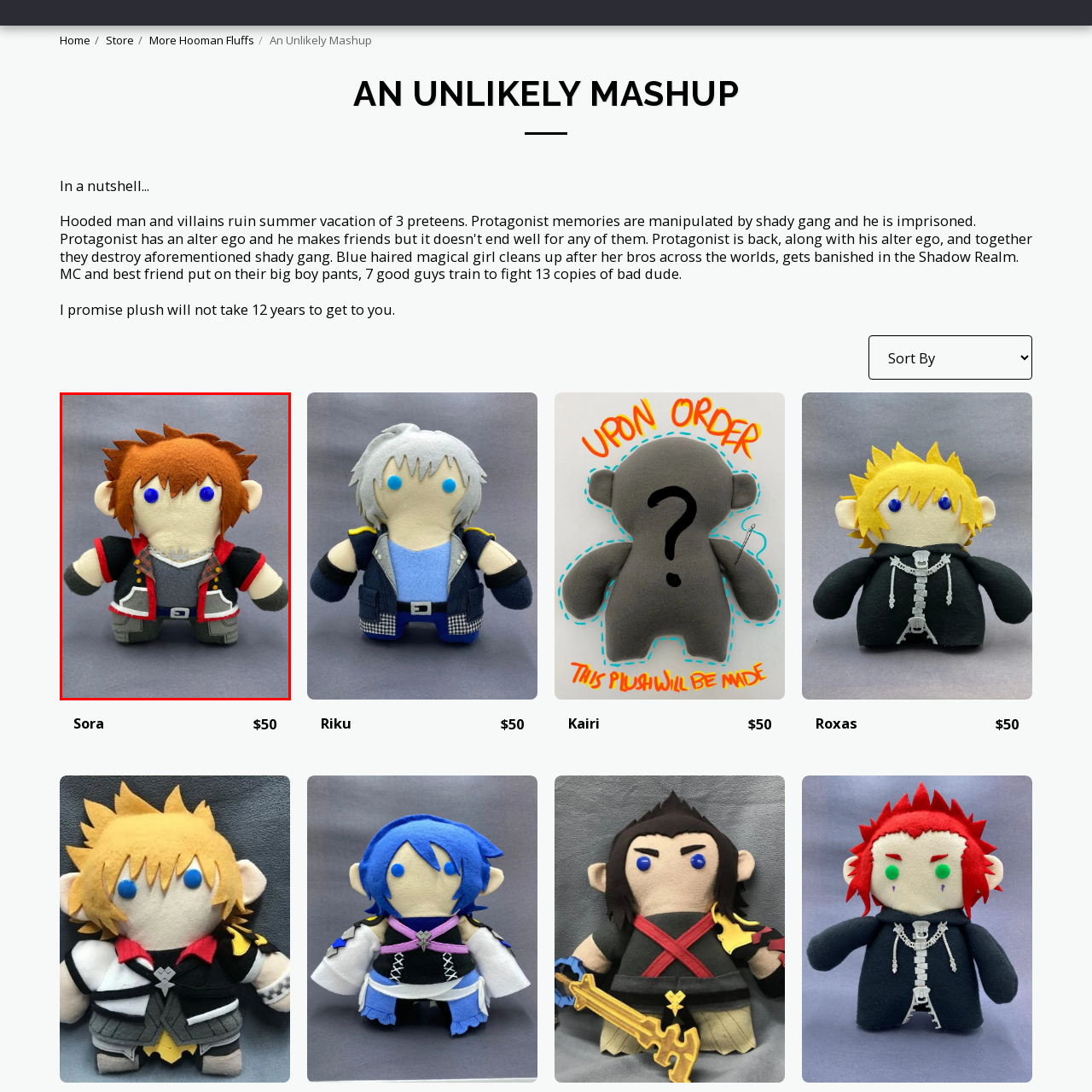Inspect the area enclosed by the red box and reply to the question using only one word or a short phrase: 
What is the style of the plush character?

Chibi-like